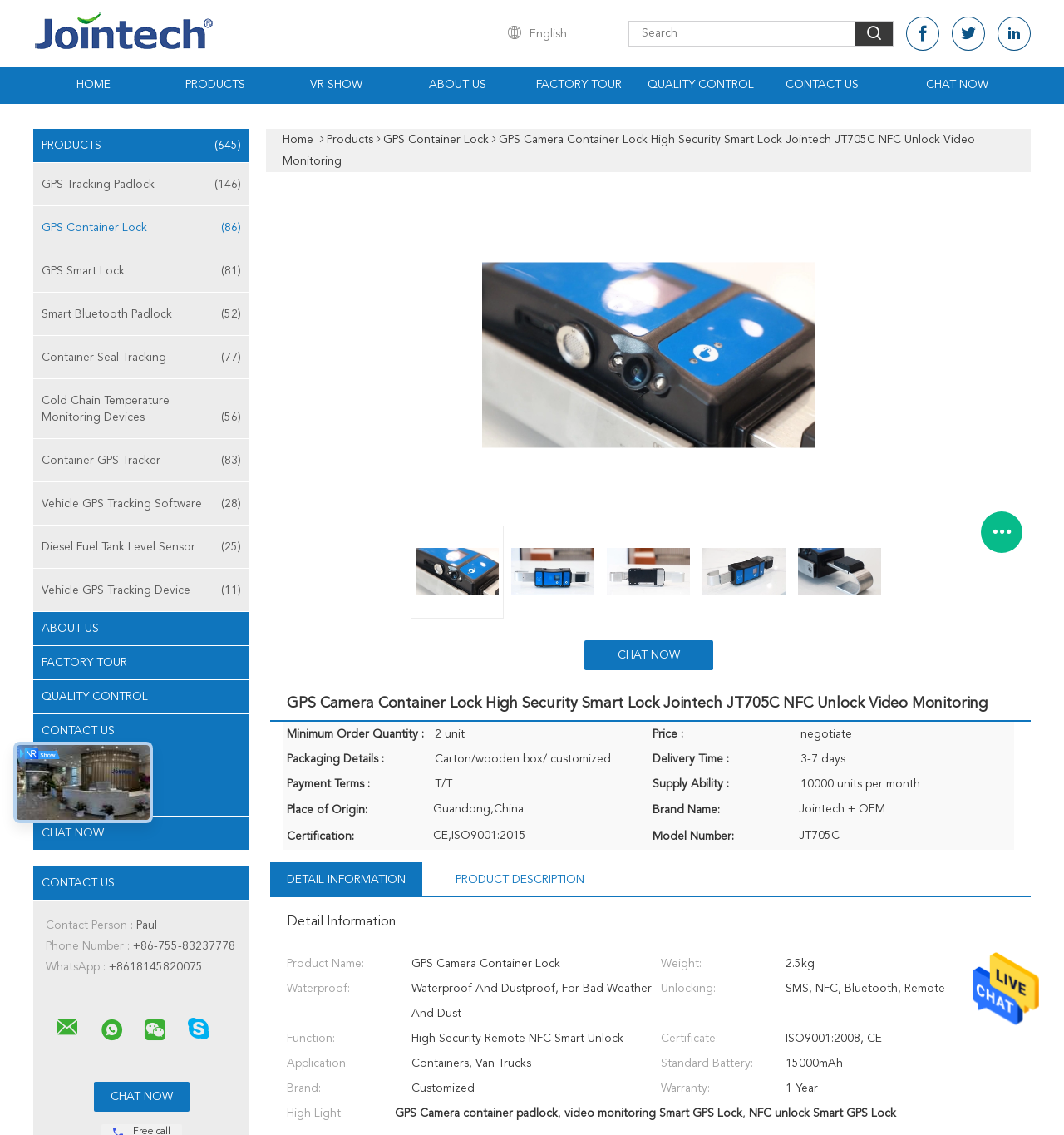Extract the main heading from the webpage content.

GPS Camera Container Lock High Security Smart Lock Jointech JT705C NFC Unlock Video Monitoring